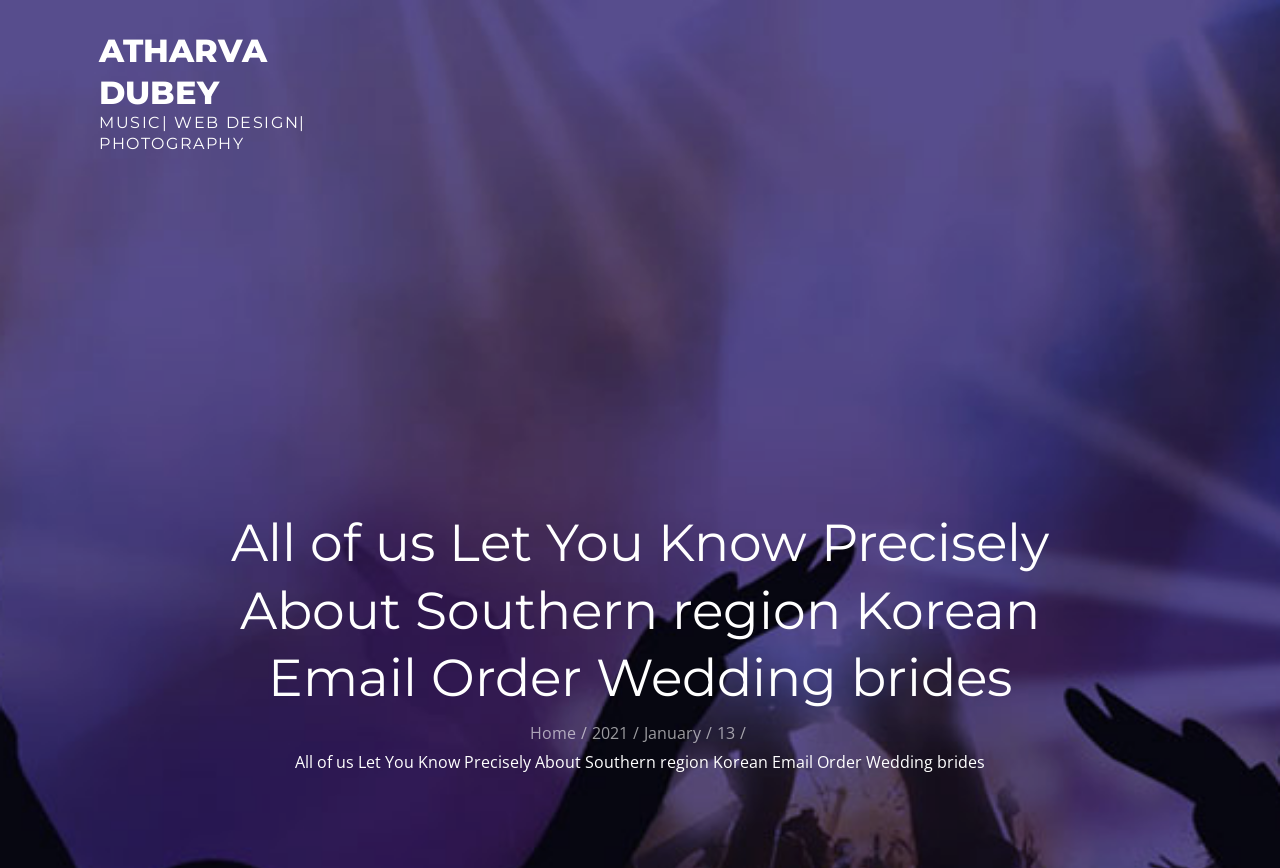Using floating point numbers between 0 and 1, provide the bounding box coordinates in the format (top-left x, top-left y, bottom-right x, bottom-right y). Locate the UI element described here: January

[0.503, 0.831, 0.547, 0.856]